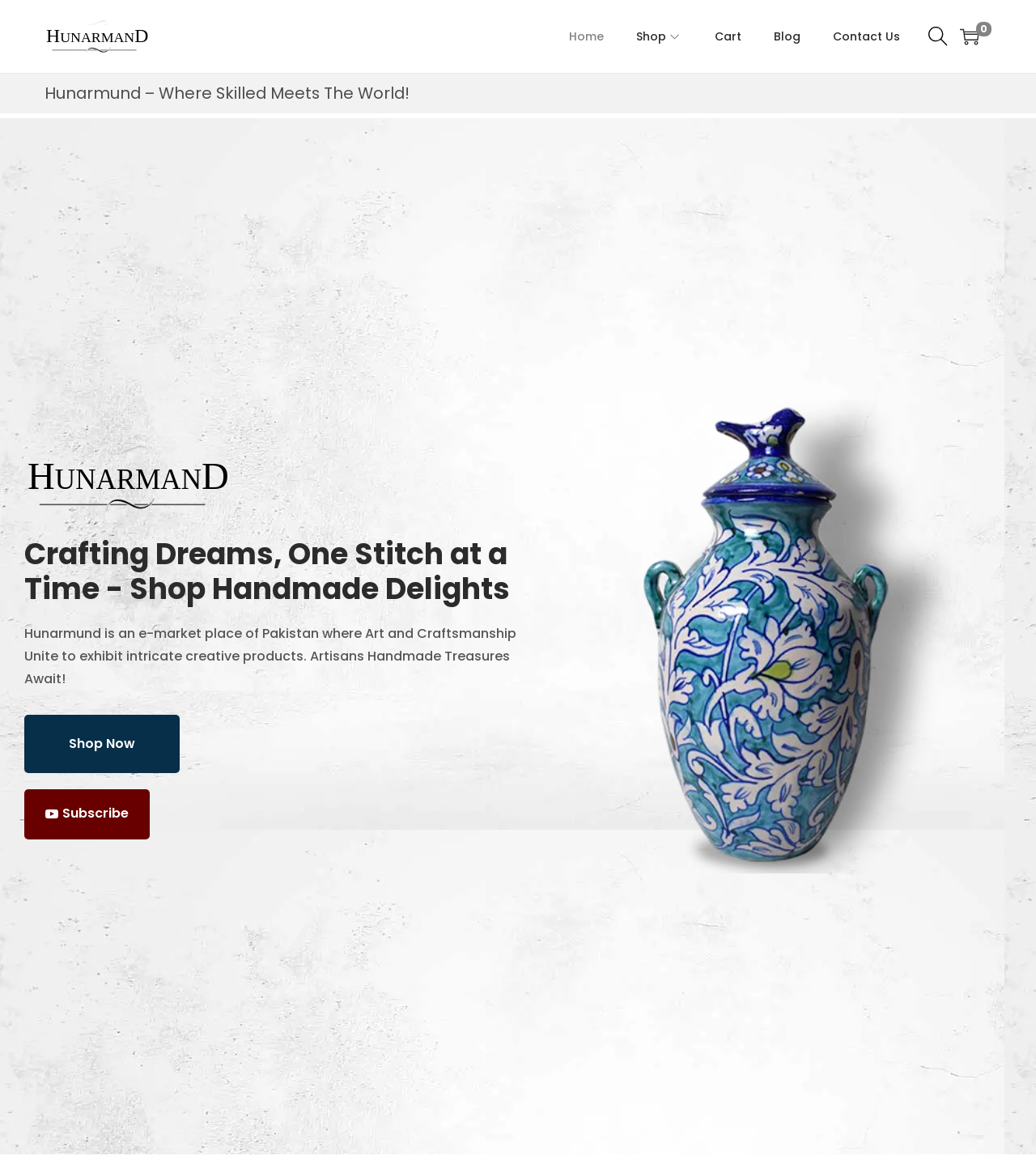Please identify the primary heading on the webpage and return its text.

Hunarmund – Where Skilled Meets The World!